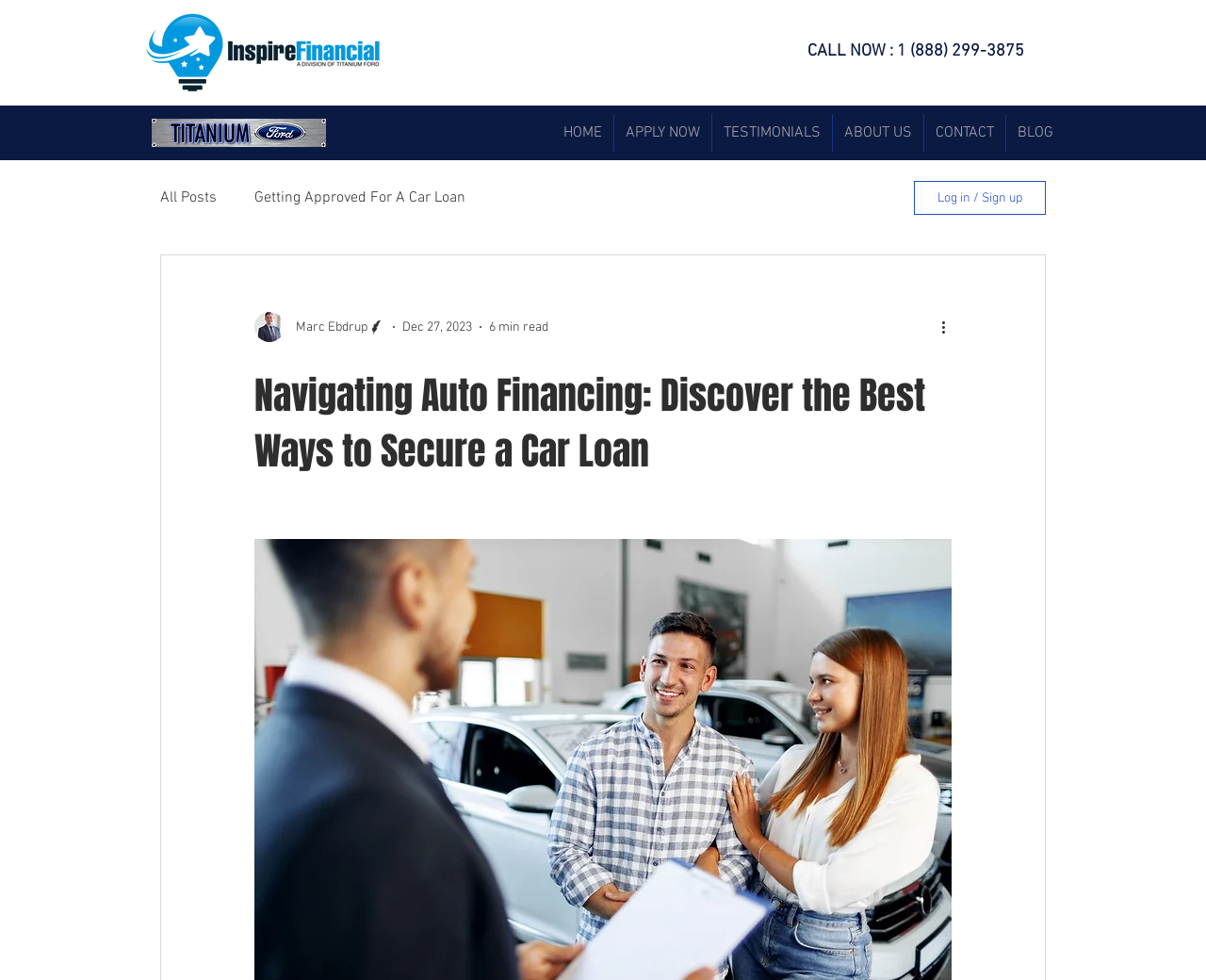Identify the text that serves as the heading for the webpage and generate it.

Navigating Auto Financing: Discover the Best Ways to Secure a Car Loan